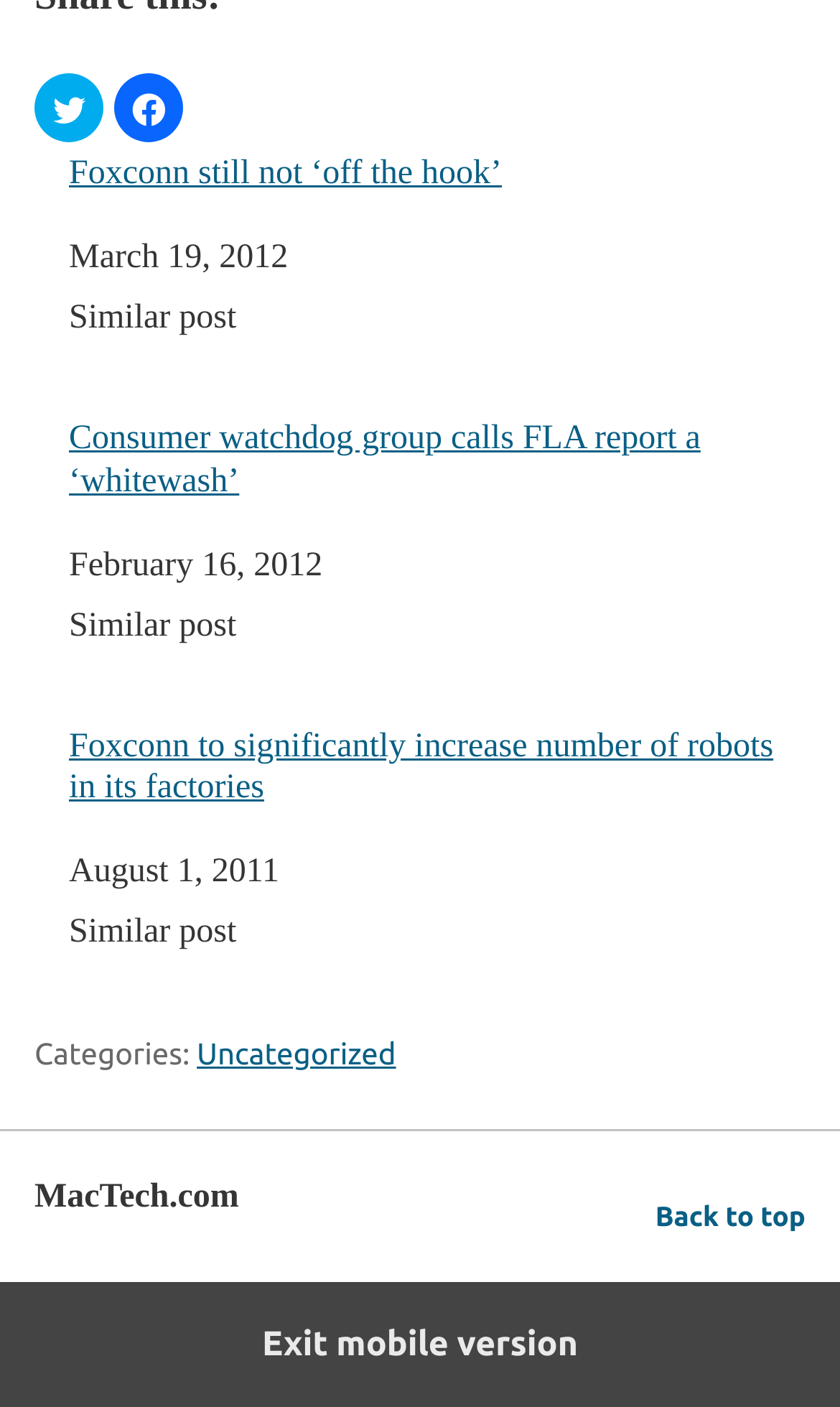Predict the bounding box for the UI component with the following description: "Menu".

None